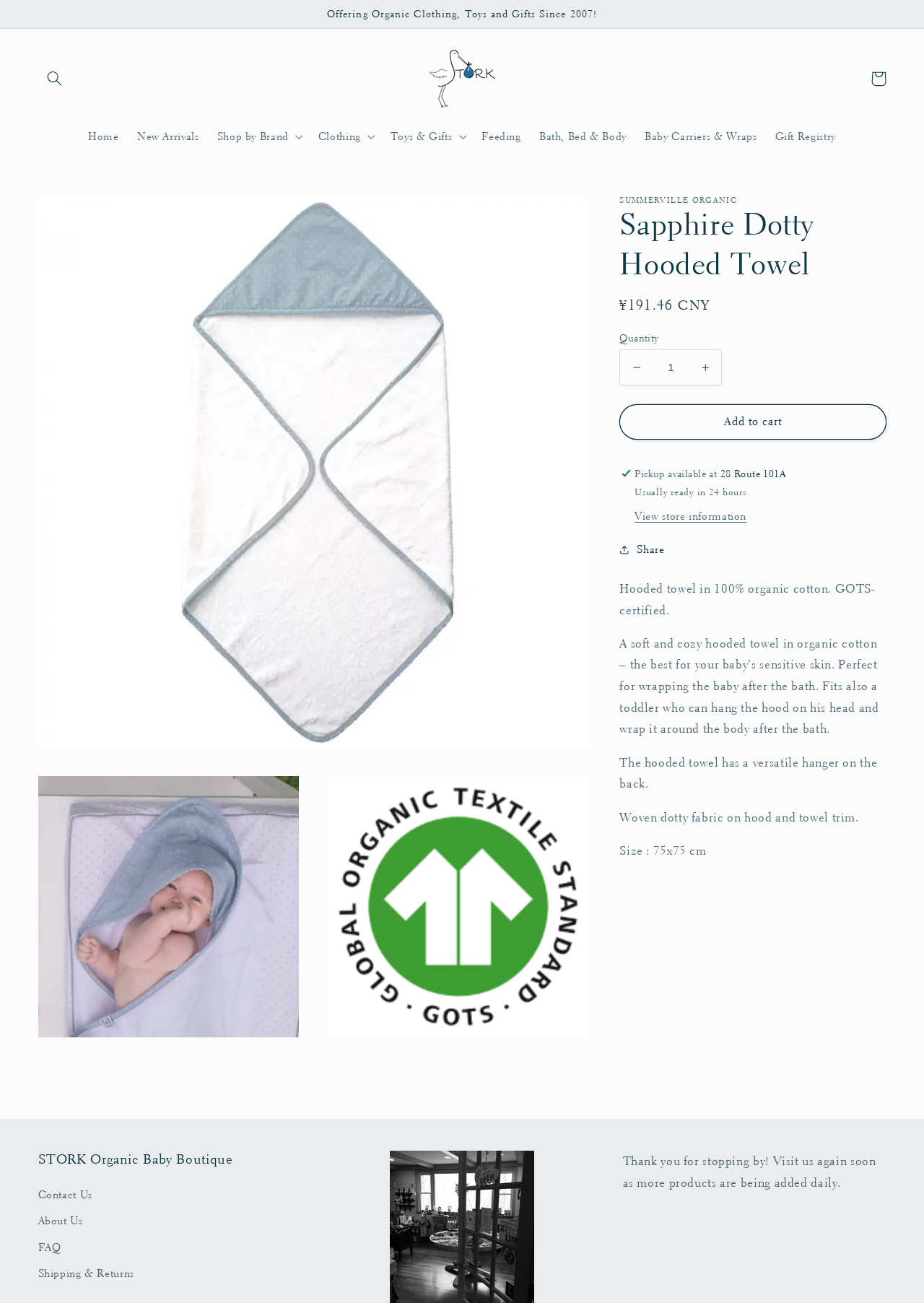Based on the description "About Us", find the bounding box of the specified UI element.

[0.041, 0.927, 0.089, 0.948]